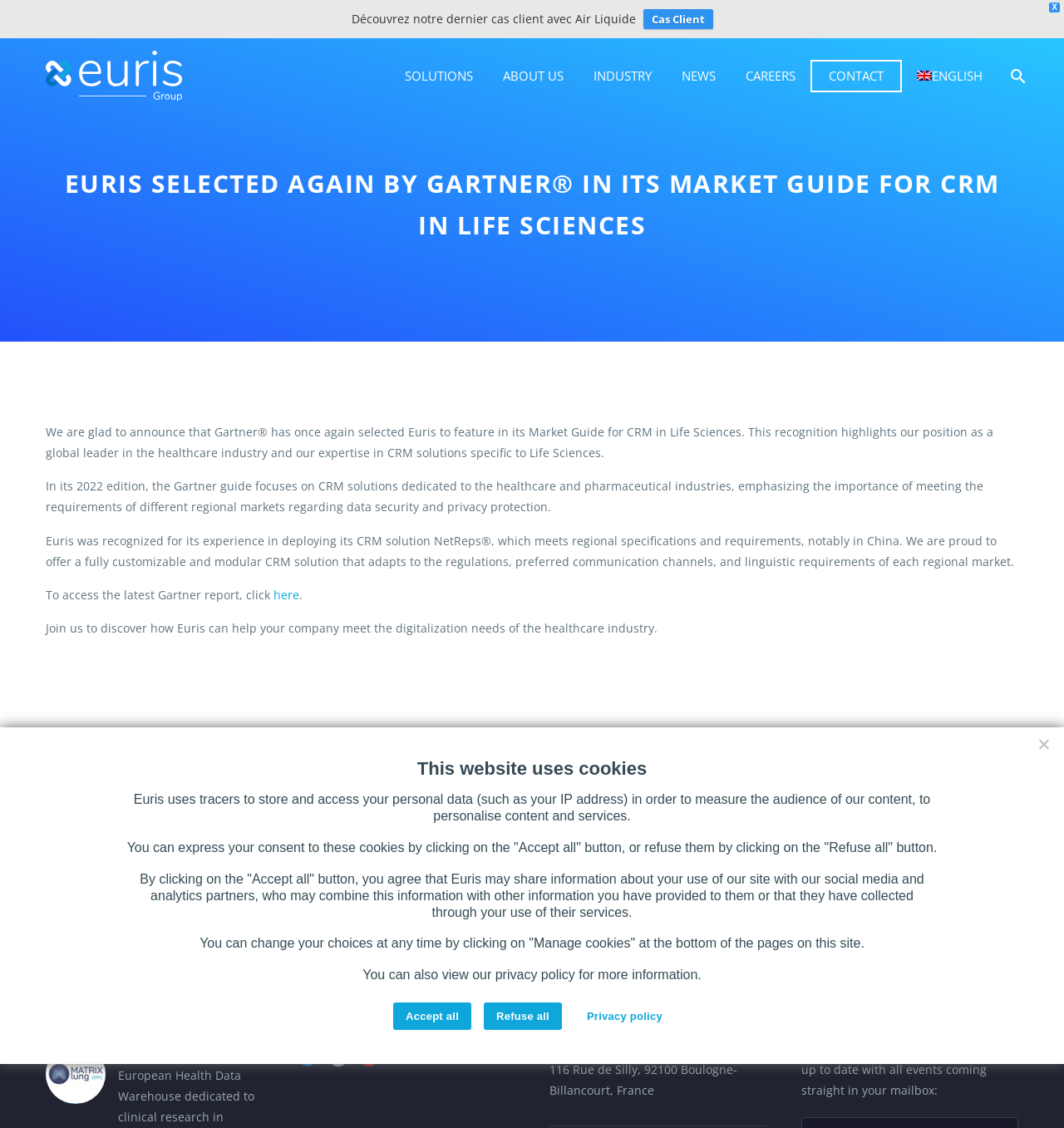Given the description of the UI element: "About us", predict the bounding box coordinates in the form of [left, top, right, bottom], with each value being a float between 0 and 1.

[0.461, 0.058, 0.541, 0.077]